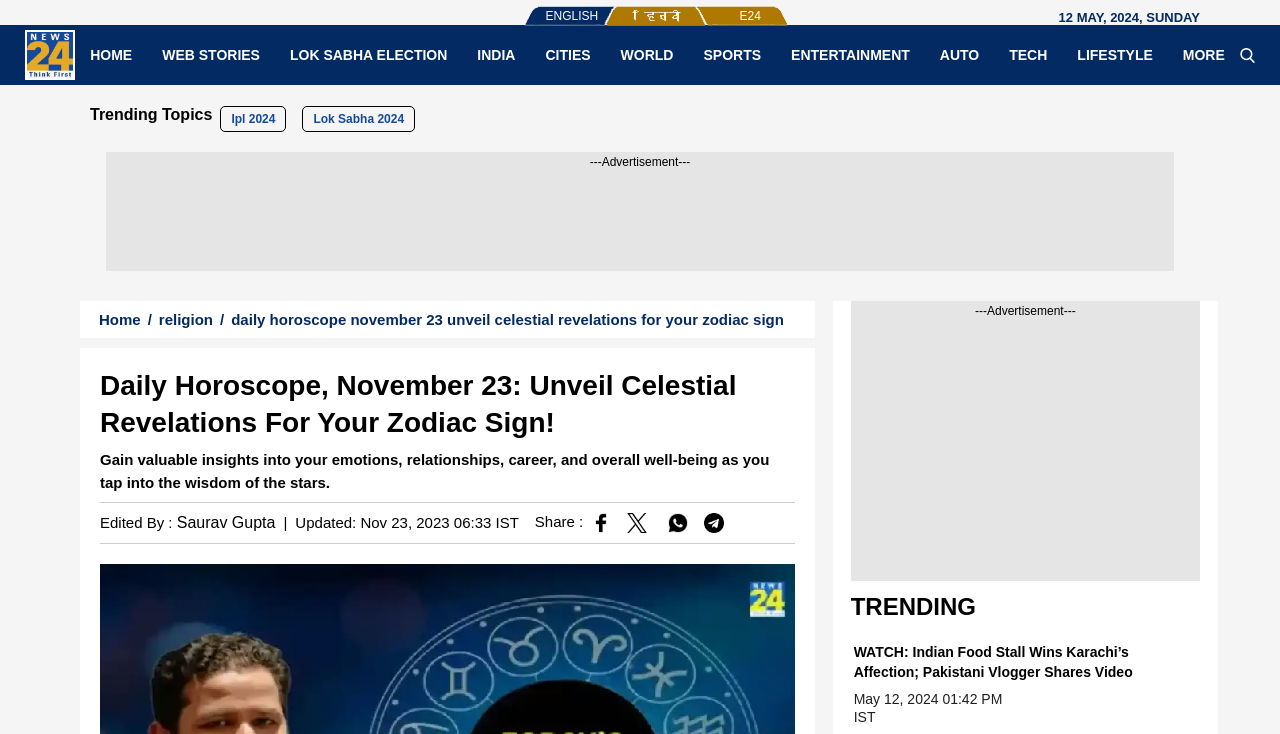Using a single word or phrase, answer the following question: 
How many social media platforms can you share the story on?

4